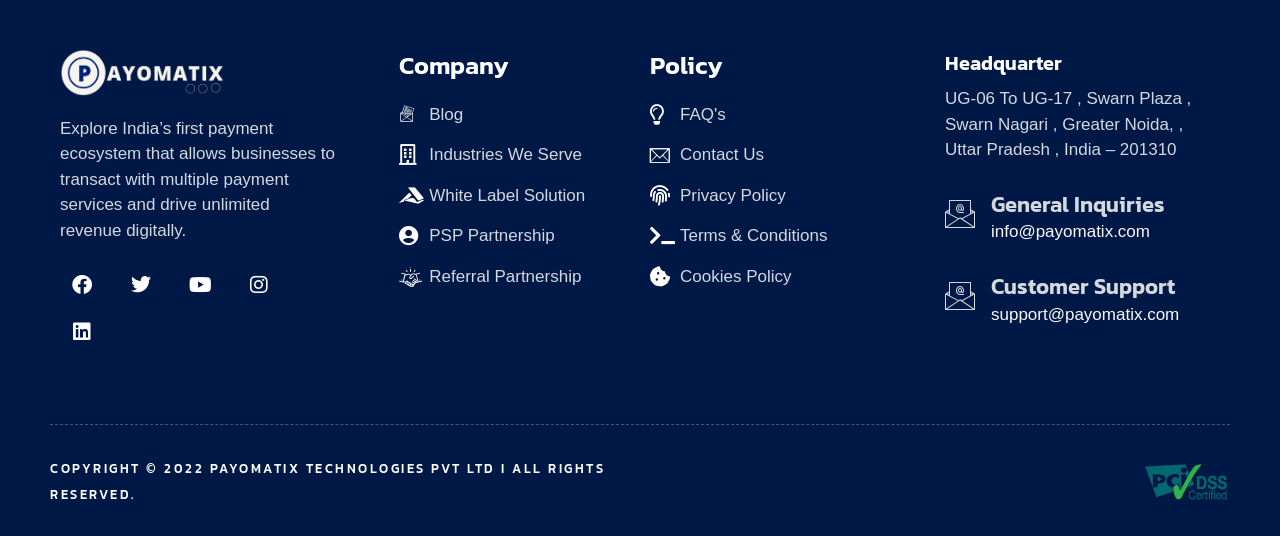With reference to the screenshot, provide a detailed response to the question below:
What is the name of the company?

I found the company name by looking at the copyright notice at the bottom of the webpage, which states 'COPYRIGHT © 2022 PAYOMATIX TECHNOLOGIES PVT LTD I ALL RIGHTS RESERVED'.